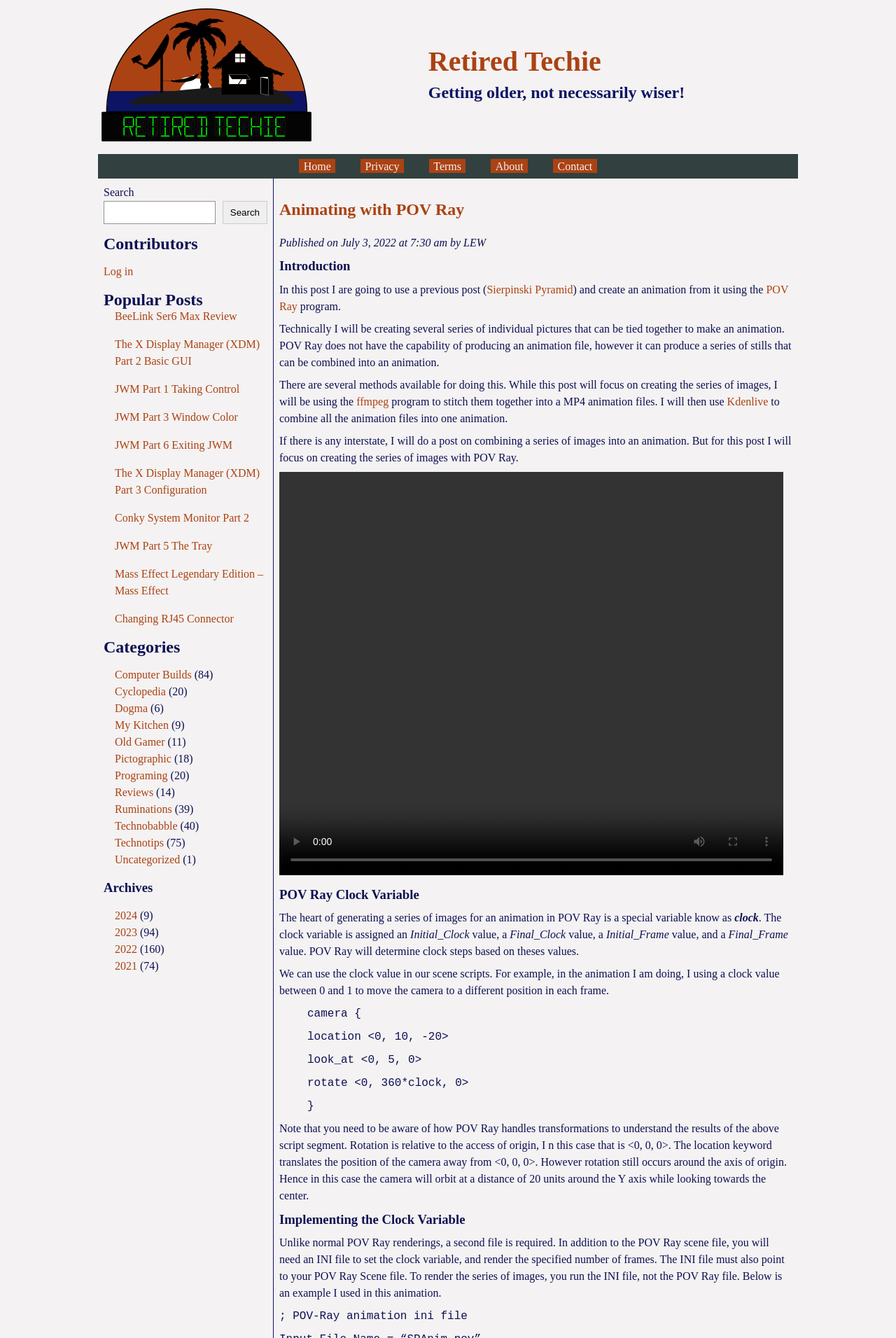Answer the question below in one word or phrase:
What categories are available on the website?

Multiple categories